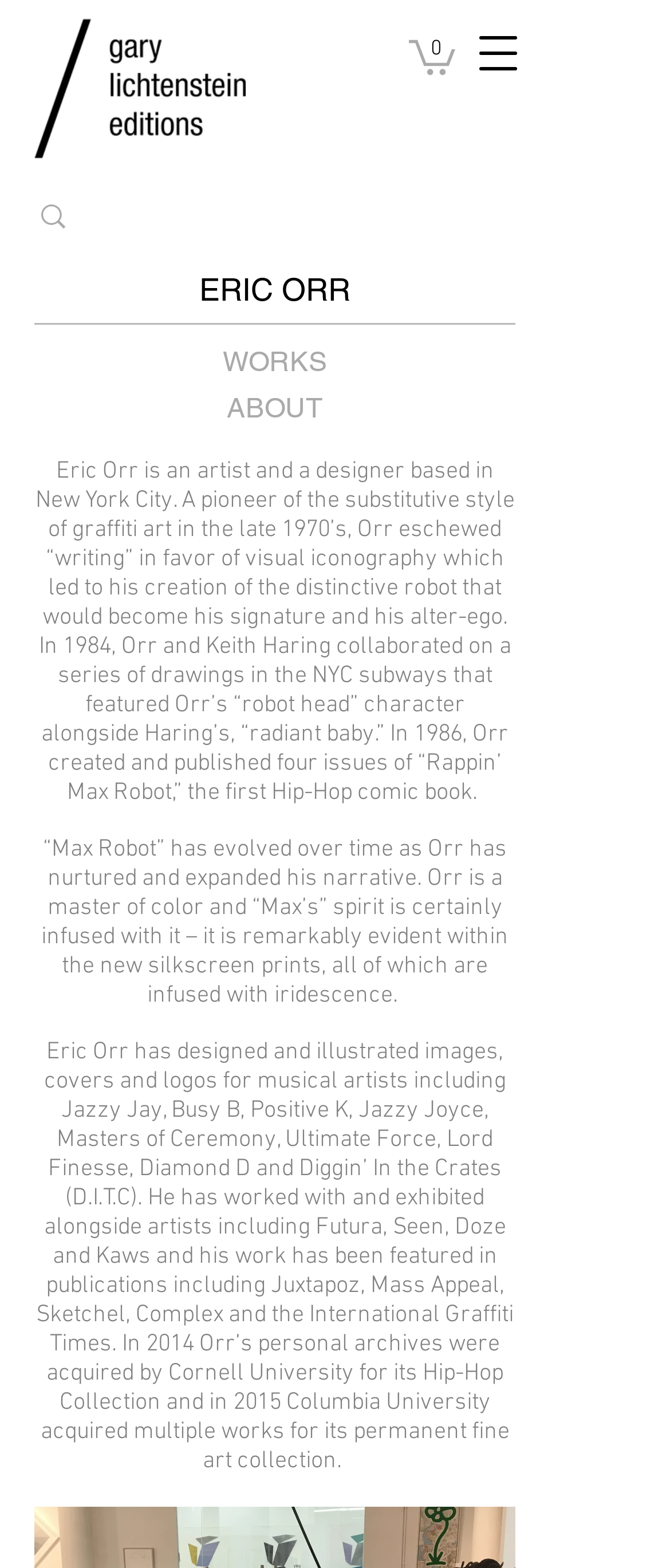Answer the question using only one word or a concise phrase: How many links are in the navigation menu?

3